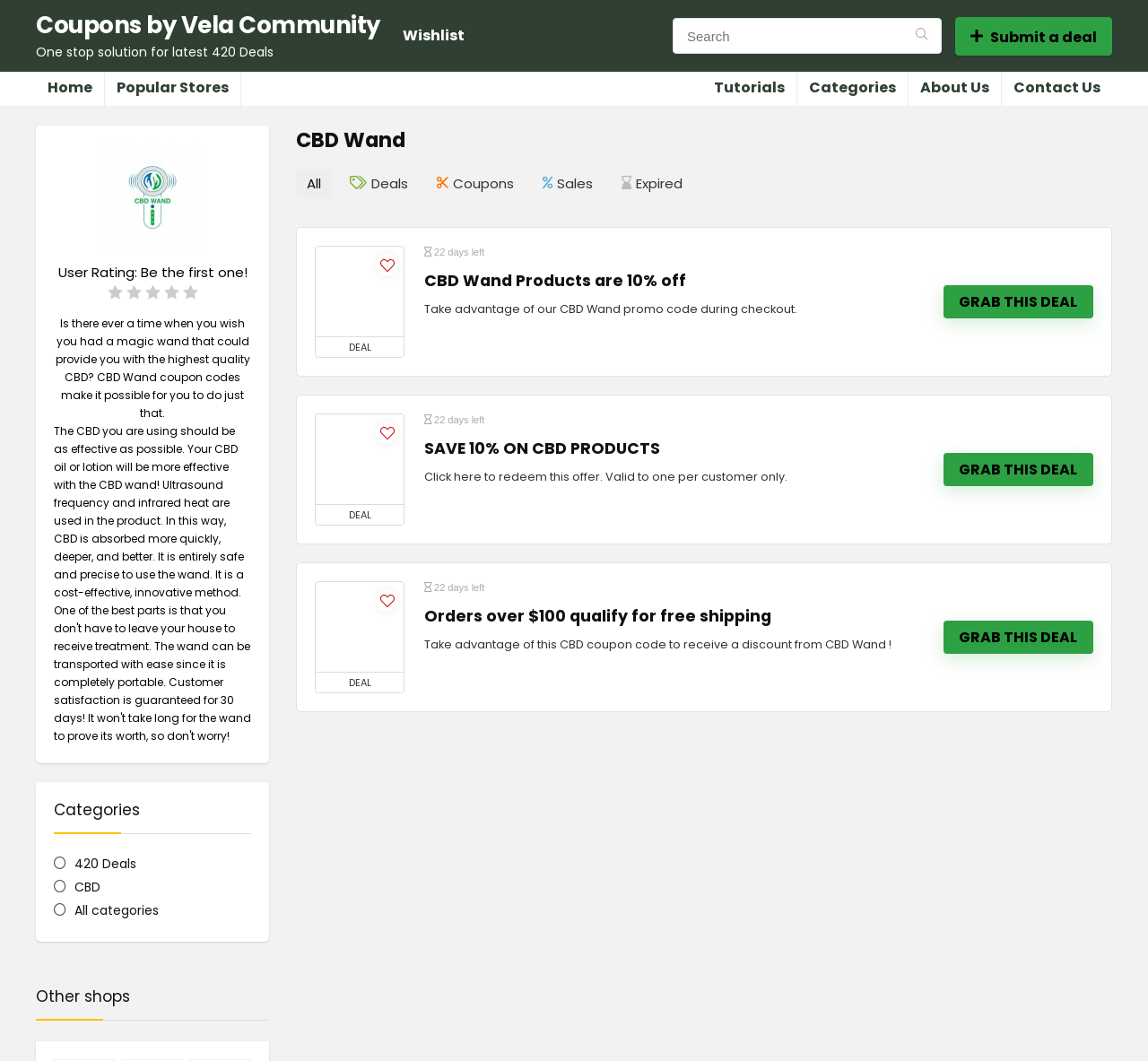Please identify the bounding box coordinates of the element's region that needs to be clicked to fulfill the following instruction: "Submit a deal". The bounding box coordinates should consist of four float numbers between 0 and 1, i.e., [left, top, right, bottom].

[0.832, 0.016, 0.969, 0.052]